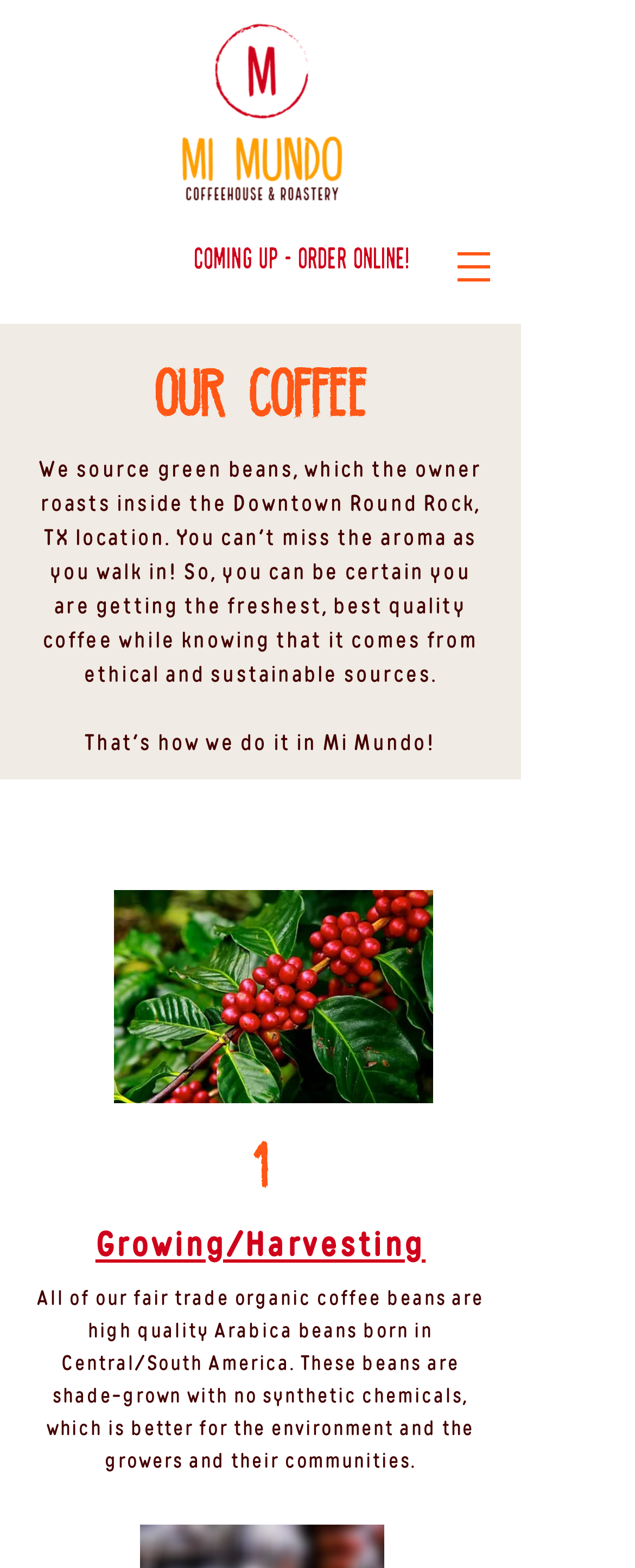What is the region where Mi Mundo Coffeehouse's coffee beans are born?
Based on the screenshot, give a detailed explanation to answer the question.

The StaticText element states that the coffee beans are 'born in Central/South America.', which suggests that this is the region where the coffee beans originate.